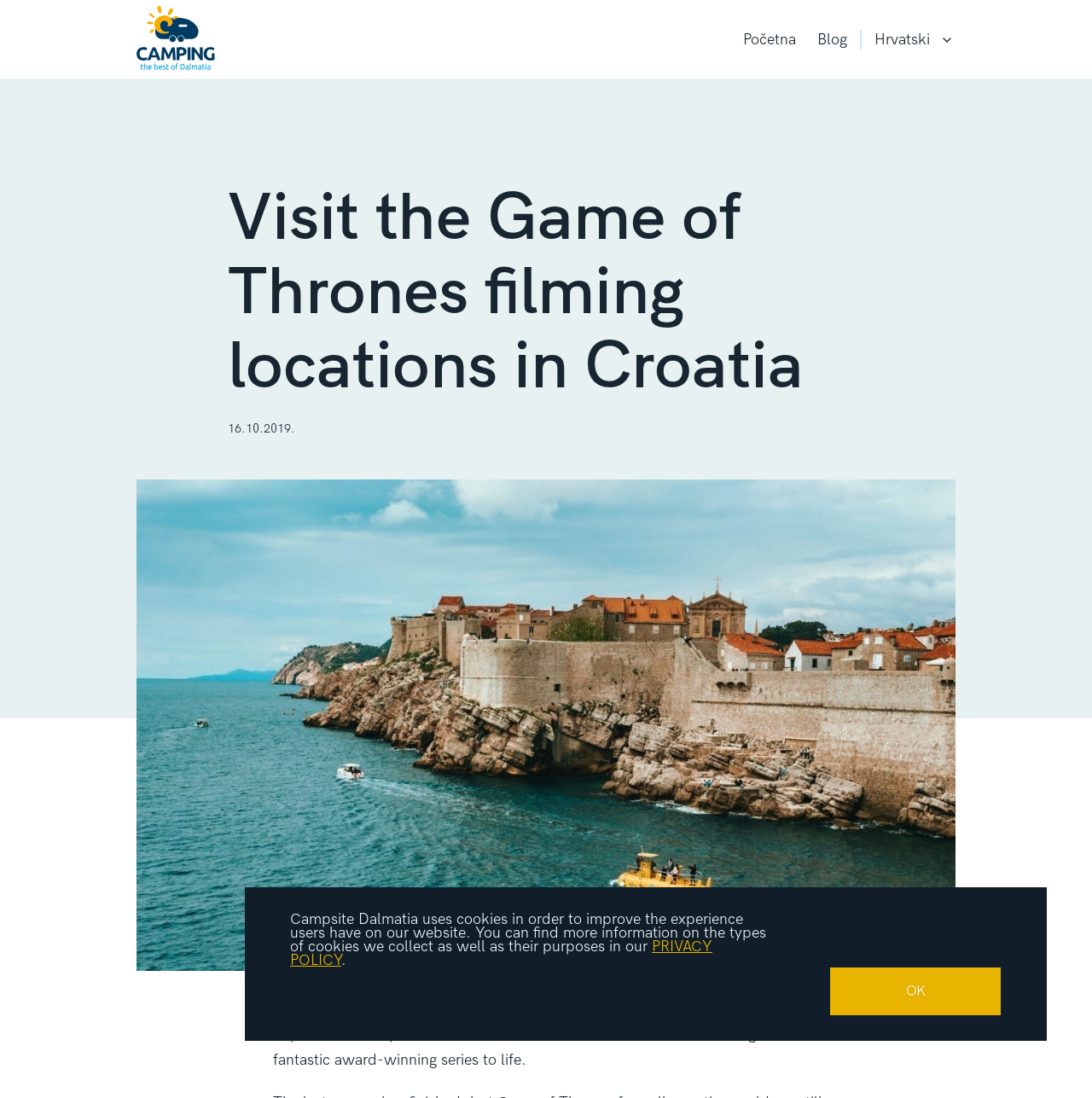Identify the bounding box coordinates for the UI element described by the following text: "equipment Exhibition". Provide the coordinates as four float numbers between 0 and 1, in the format [left, top, right, bottom].

None